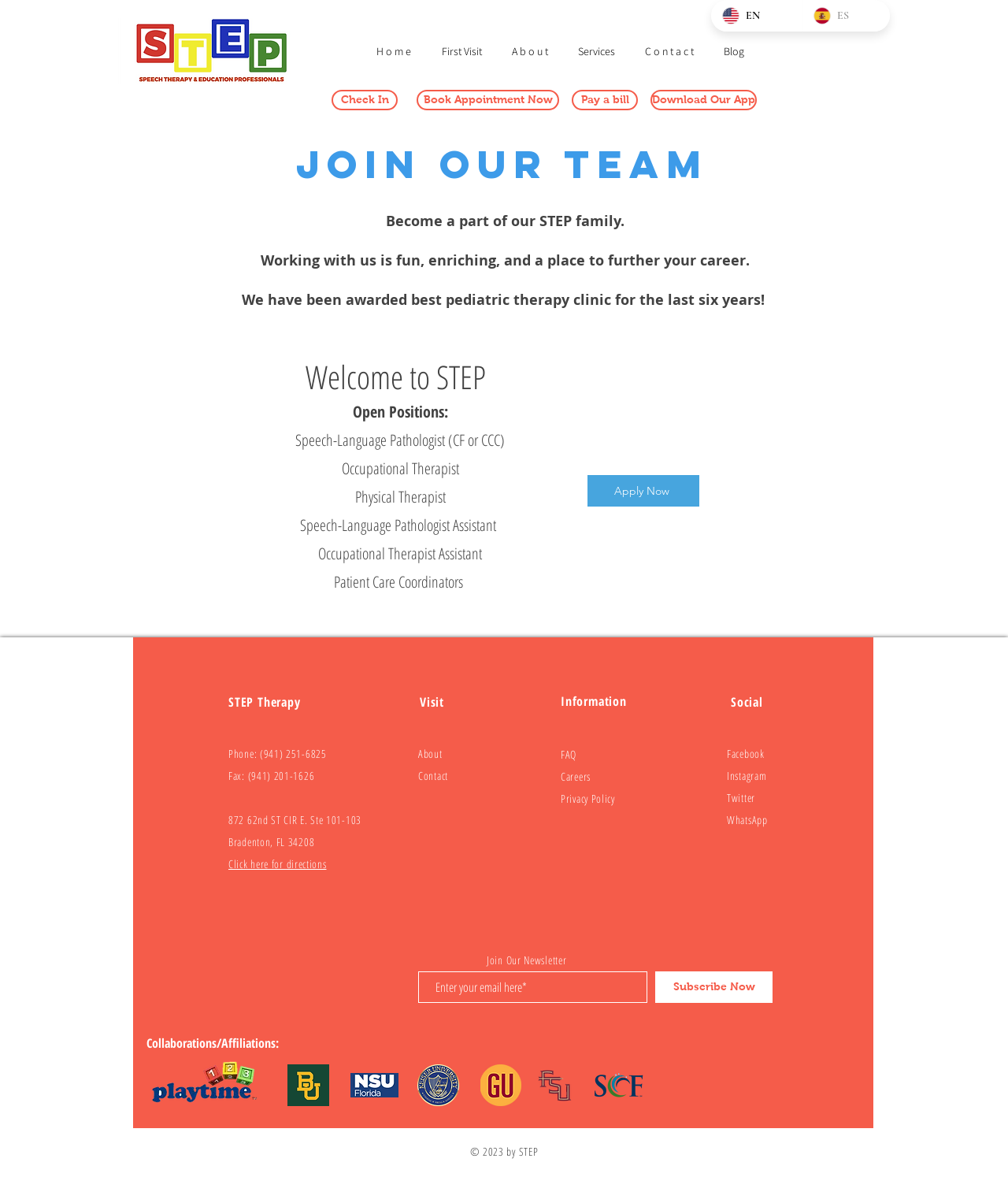Identify the bounding box coordinates of the region I need to click to complete this instruction: "Click the Facebook link".

[0.721, 0.634, 0.758, 0.647]